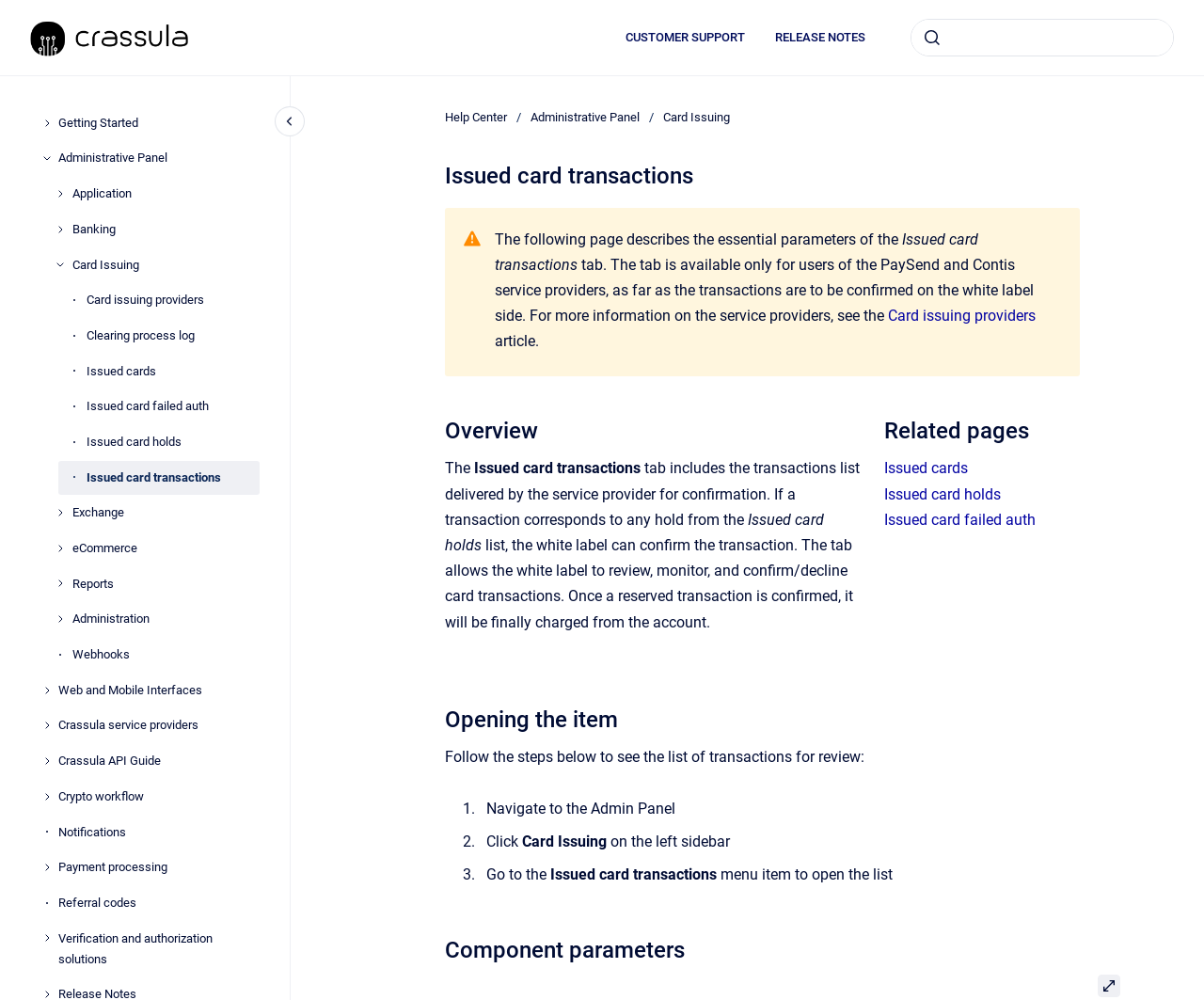Locate and extract the headline of this webpage.

Issued card transactions